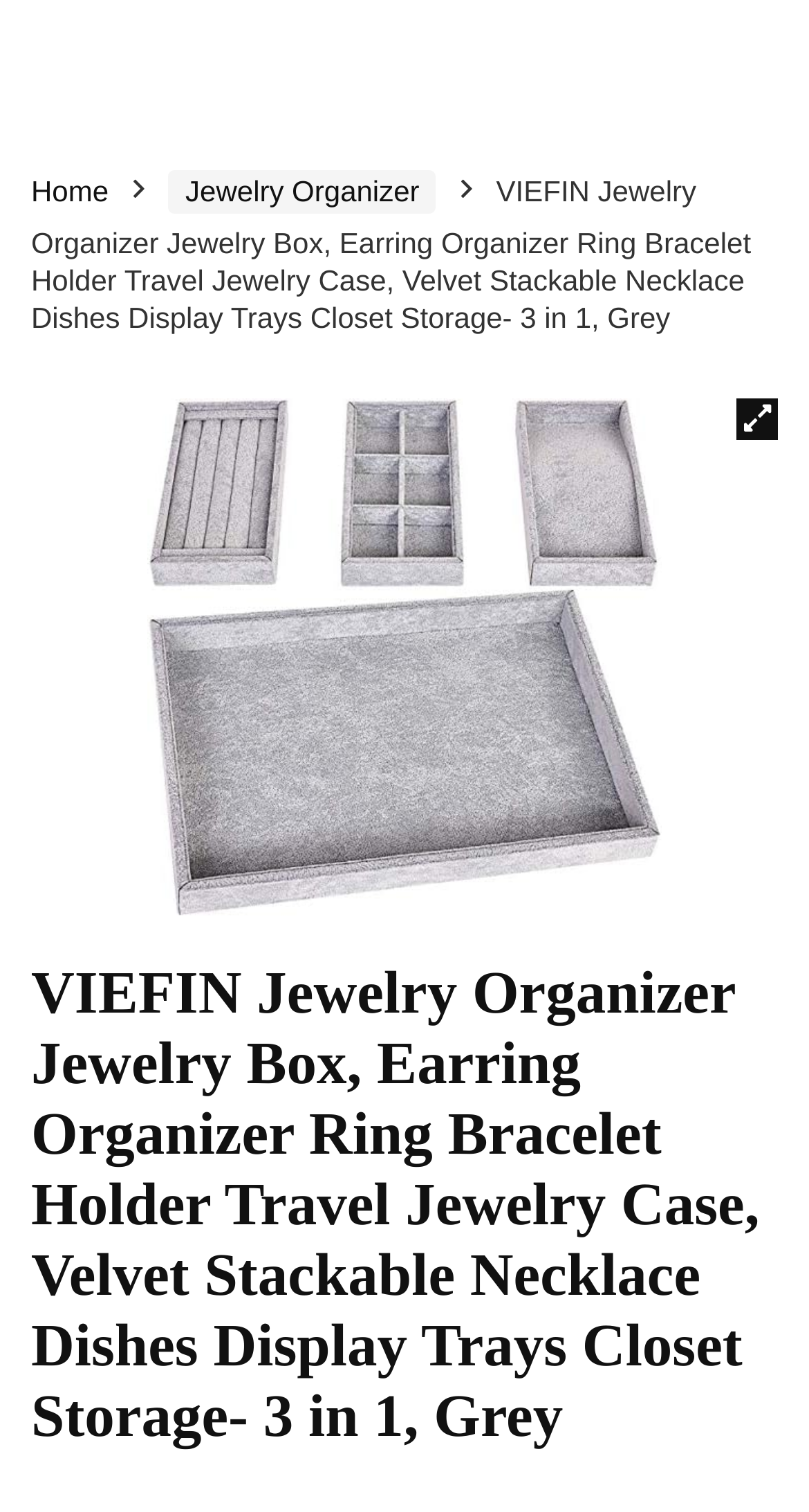Determine the primary headline of the webpage.

VIEFIN Jewelry Organizer Jewelry Box, Earring Organizer Ring Bracelet Holder Travel Jewelry Case, Velvet Stackable Necklace Dishes Display Trays Closet Storage- 3 in 1, Grey